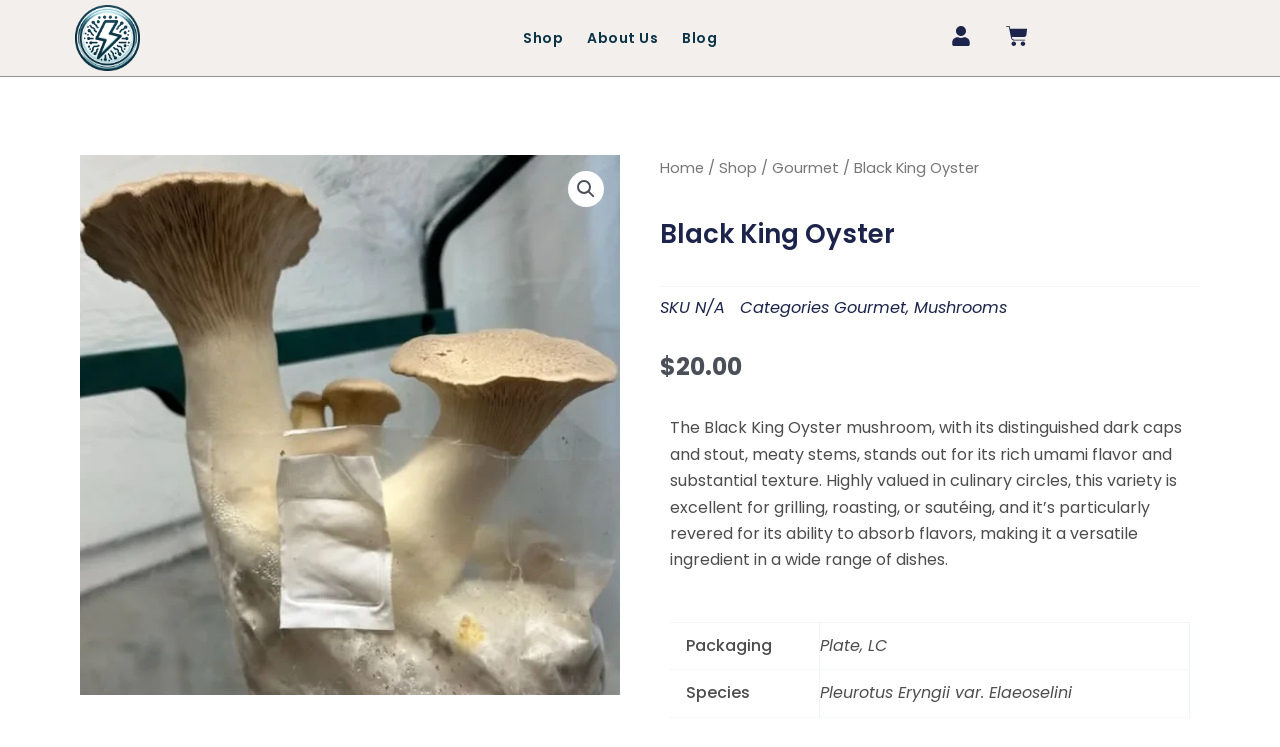Locate the bounding box coordinates of the area where you should click to accomplish the instruction: "Click the site logo".

[0.059, 0.007, 0.314, 0.095]